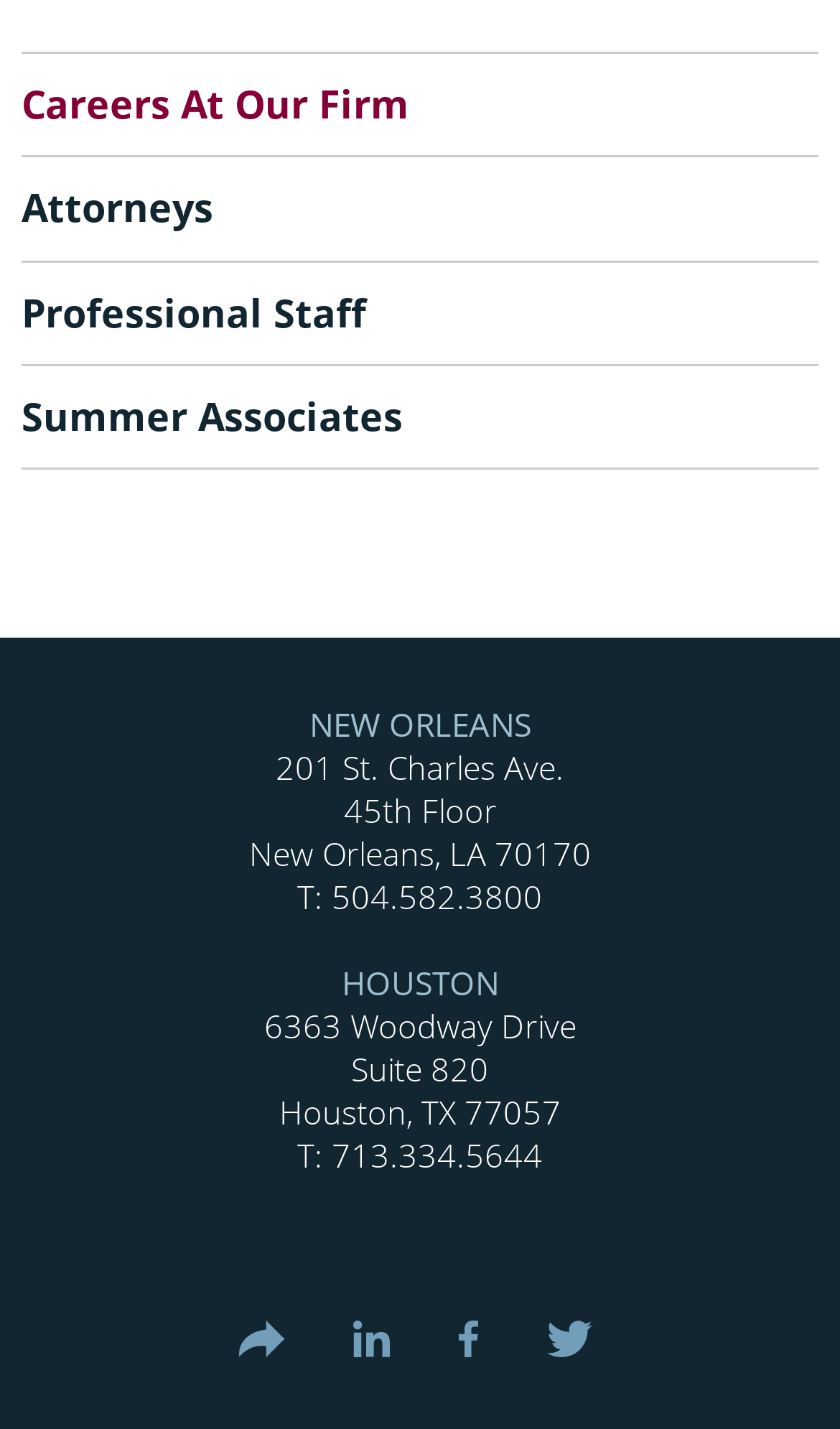Identify the bounding box coordinates for the UI element described as: "Summer Associates". The coordinates should be provided as four floats between 0 and 1: [left, top, right, bottom].

[0.026, 0.273, 0.479, 0.309]